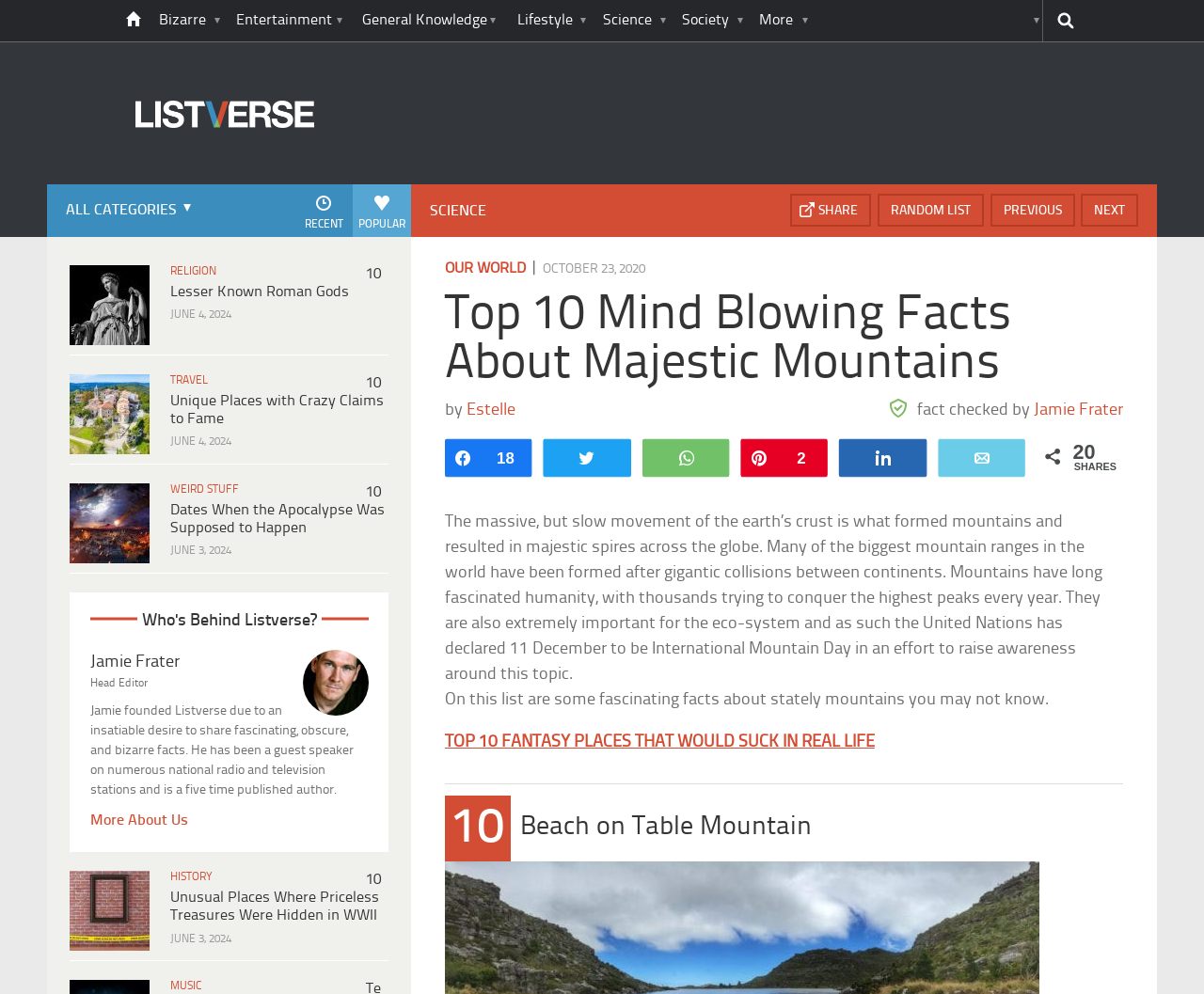Locate the bounding box coordinates of the element that should be clicked to execute the following instruction: "Go to the 'Science' category".

[0.516, 0.0, 0.579, 0.042]